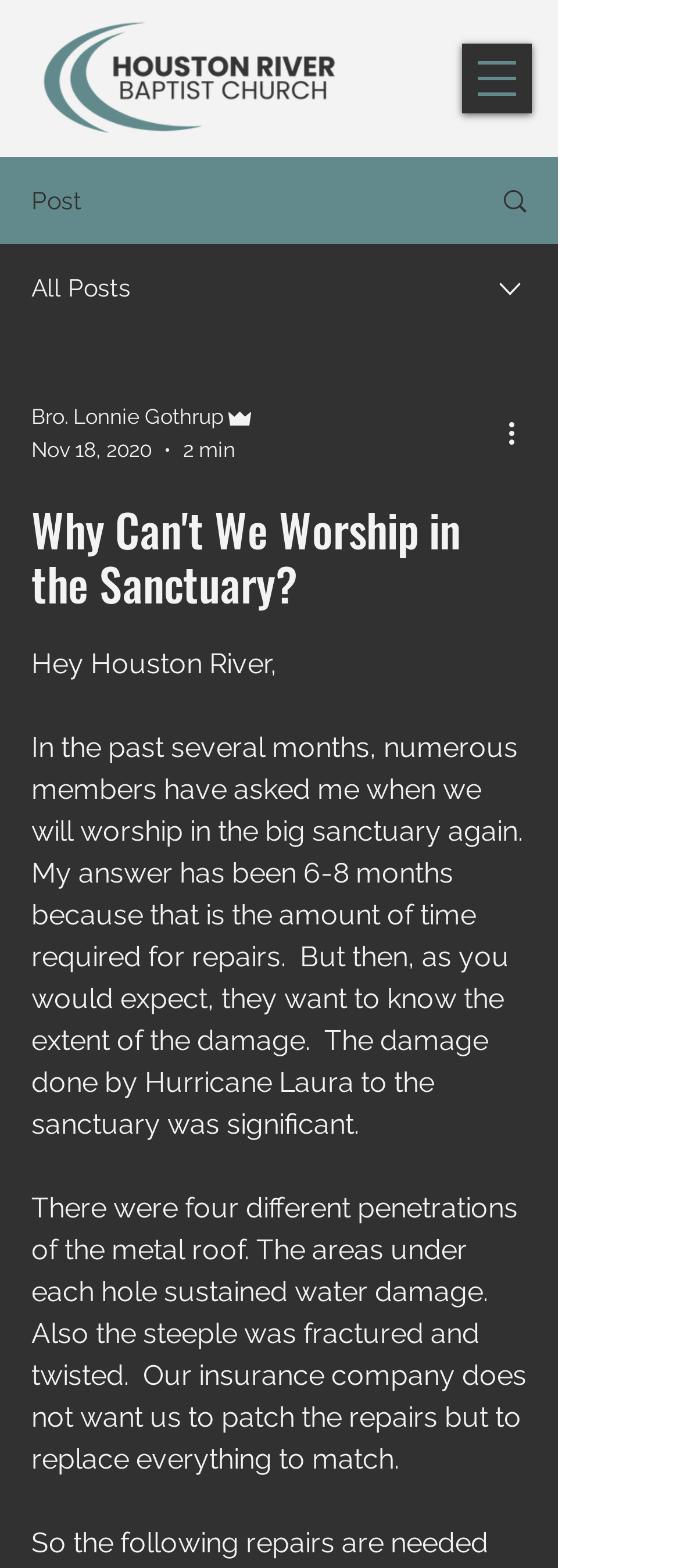What is the topic of the post?
Refer to the image and give a detailed answer to the query.

The topic of the post is about the repairs of the sanctuary, as indicated by the heading 'Why Can't We Worship in the Sanctuary?' and the text that follows, which discusses the damage caused by Hurricane Laura and the repairs required.